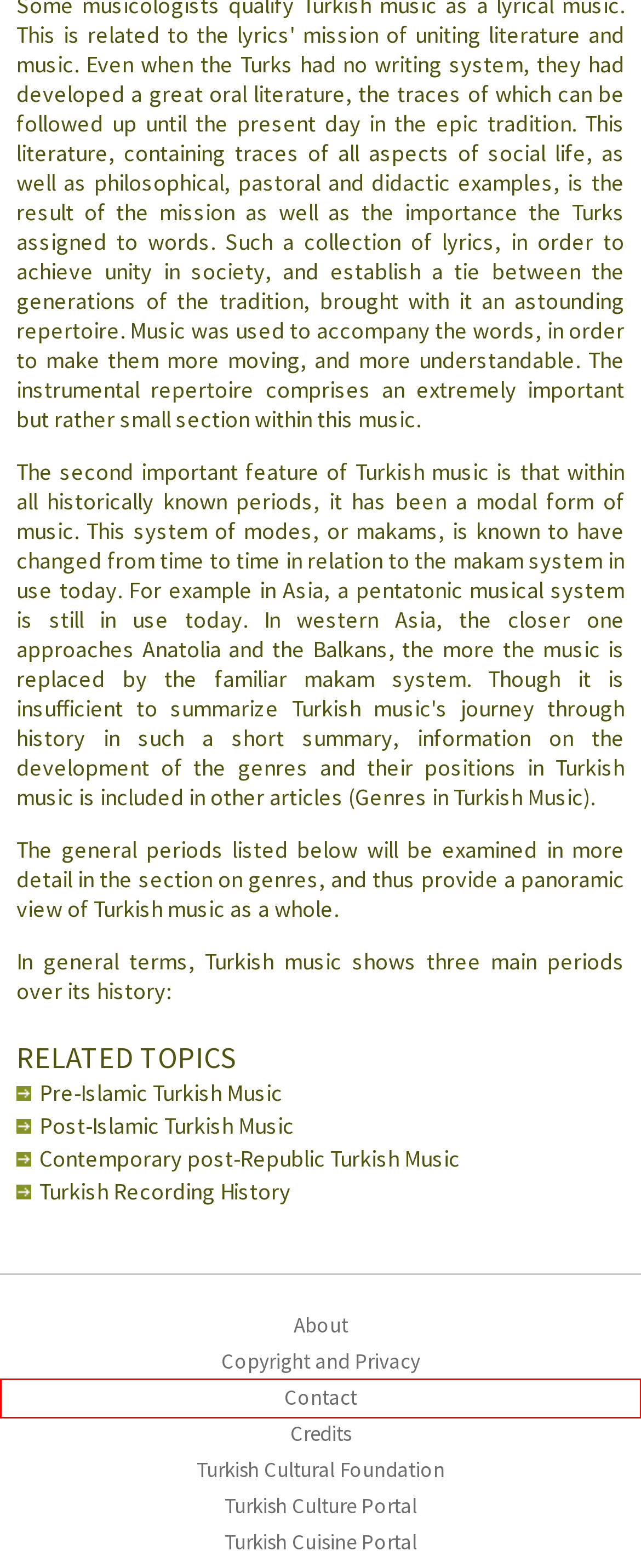You have a screenshot of a webpage with a red rectangle bounding box around an element. Identify the best matching webpage description for the new page that appears after clicking the element in the bounding box. The descriptions are:
A. CREDITS
B. Turkish Cultural Foundation - Turk Kultur Vakfi
C. TYPES OF TURKISH MUSIC
D. Contact
E. Turkish Culture Portal
F. ADDRESSES AND ASSOCIATIONS
G. COPYRIGHT AND PRIVACY
H. Turkish Cultural Foundation

D